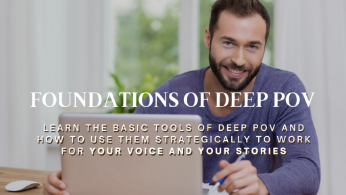What is the focus of the content in the image?
Using the image as a reference, deliver a detailed and thorough answer to the question.

The prominent display of the words 'FOUNDATIONS OF DEEP POV' in the foreground suggests that the content is focused on deep POV, a writing technique, and its application in storytelling.